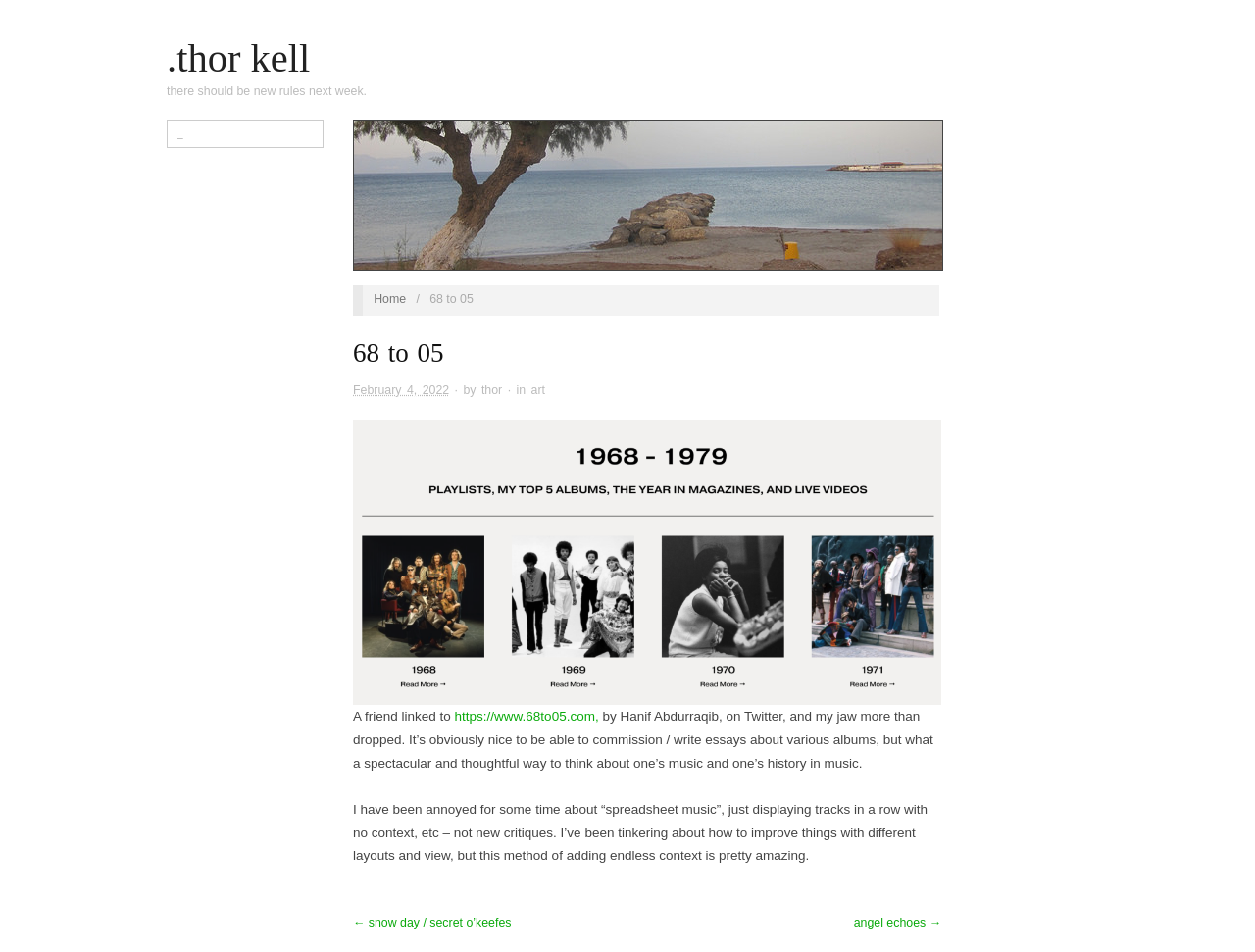From the element description: "angel echoes →", extract the bounding box coordinates of the UI element. The coordinates should be expressed as four float numbers between 0 and 1, in the order [left, top, right, bottom].

[0.68, 0.962, 0.75, 0.976]